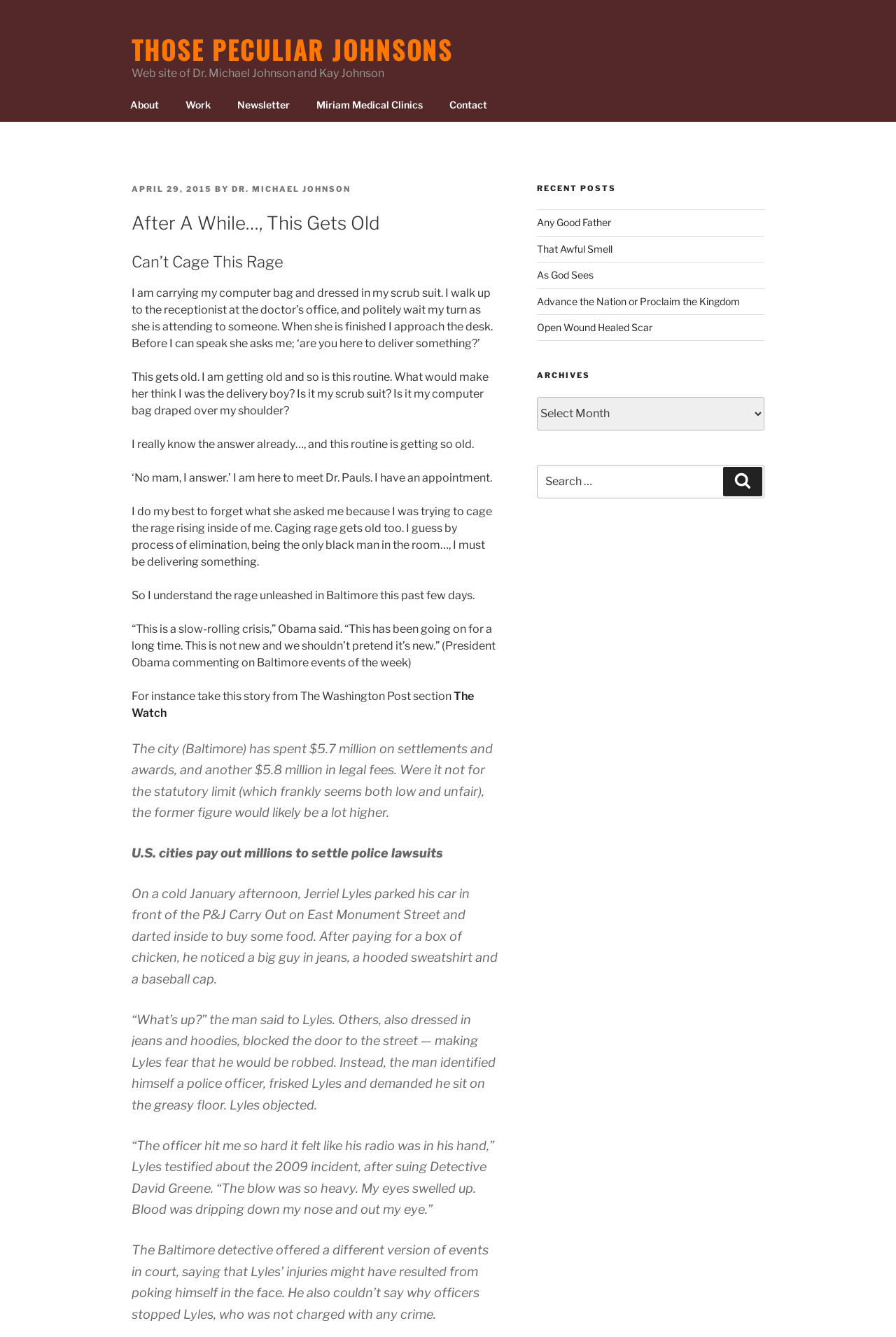Determine the bounding box coordinates in the format (top-left x, top-left y, bottom-right x, bottom-right y). Ensure all values are floating point numbers between 0 and 1. Identify the bounding box of the UI element described by: Dr. Michael Johnson

[0.259, 0.138, 0.391, 0.145]